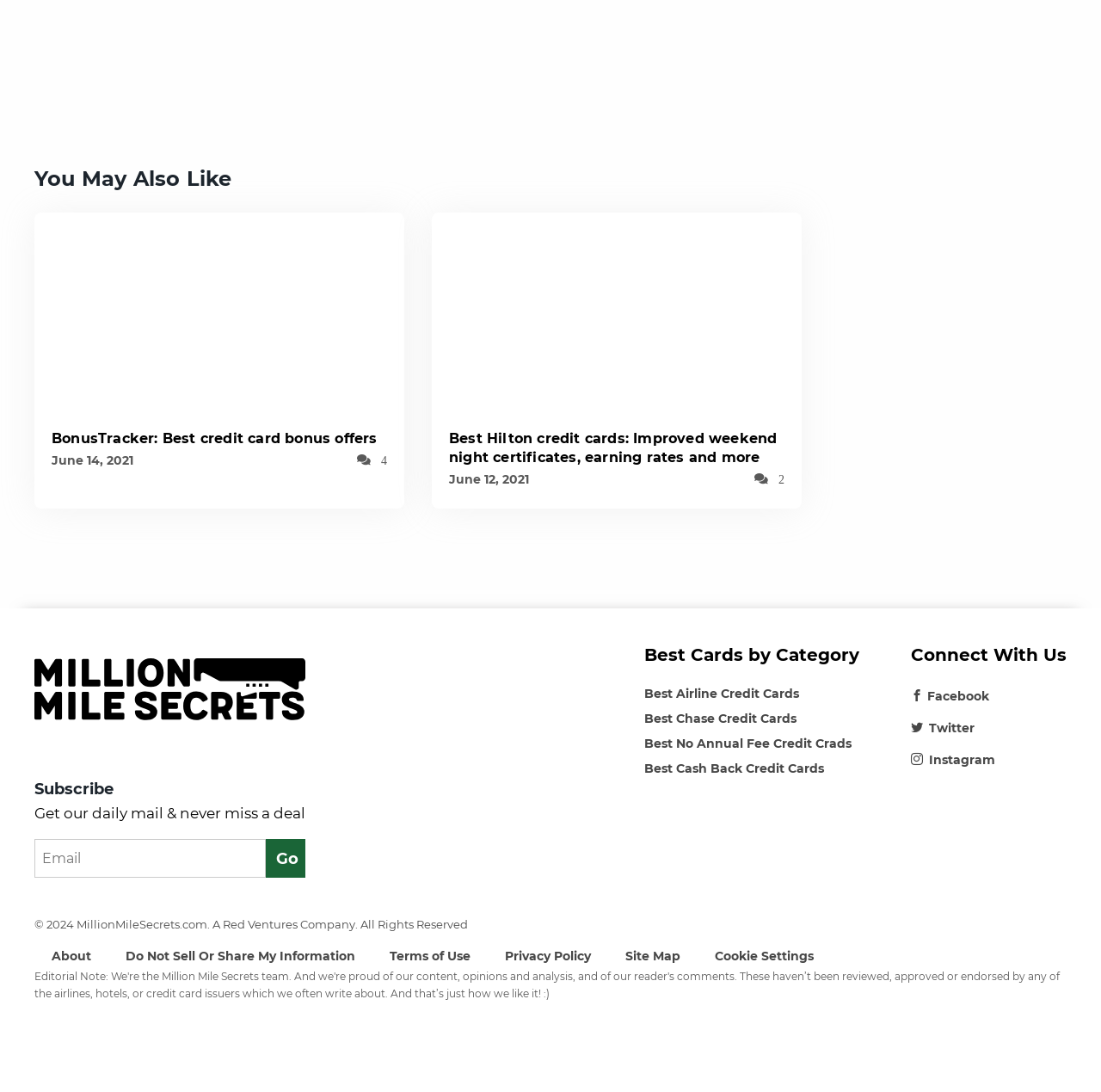Using the description "Terms of Use", predict the bounding box of the relevant HTML element.

[0.354, 0.868, 0.427, 0.883]